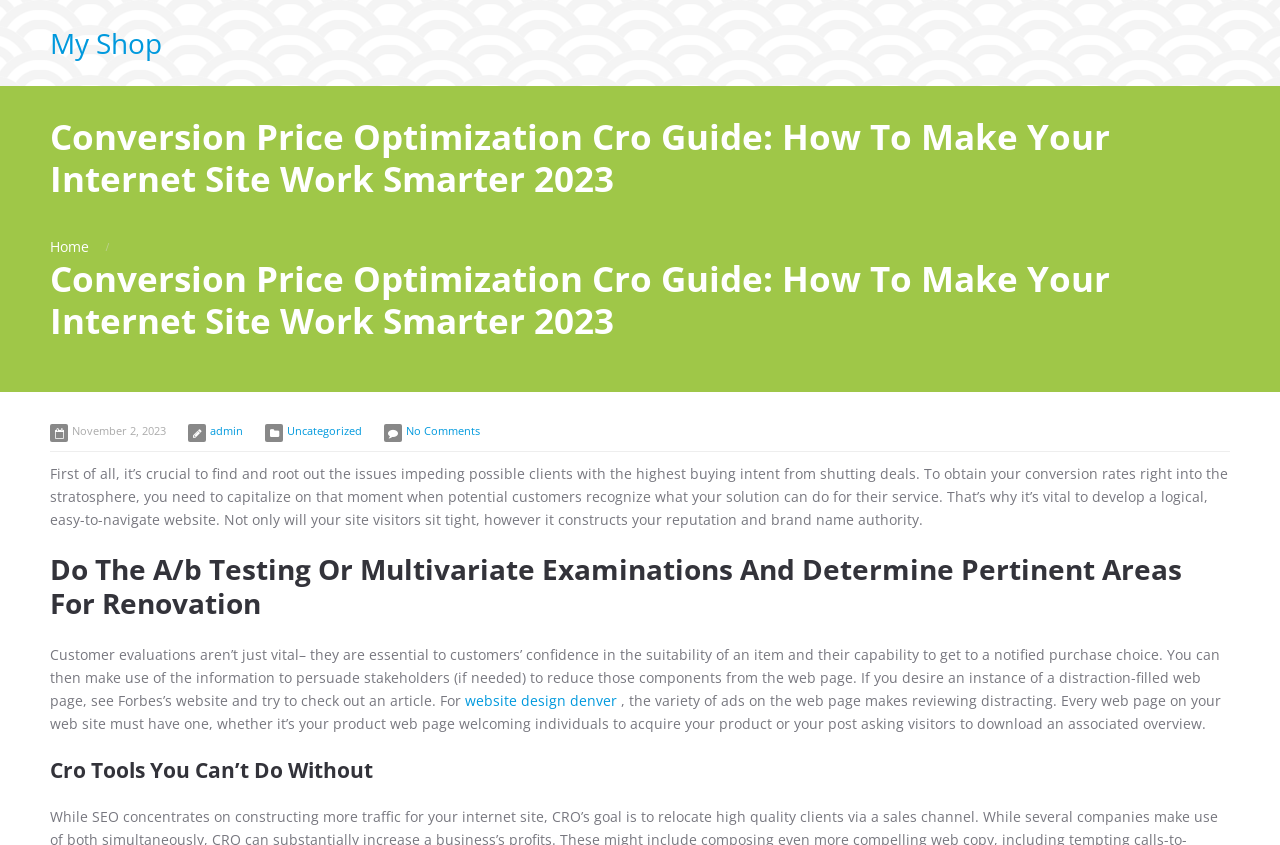What is the purpose of customer evaluations?
Please provide a single word or phrase based on the screenshot.

to build confidence in product suitability